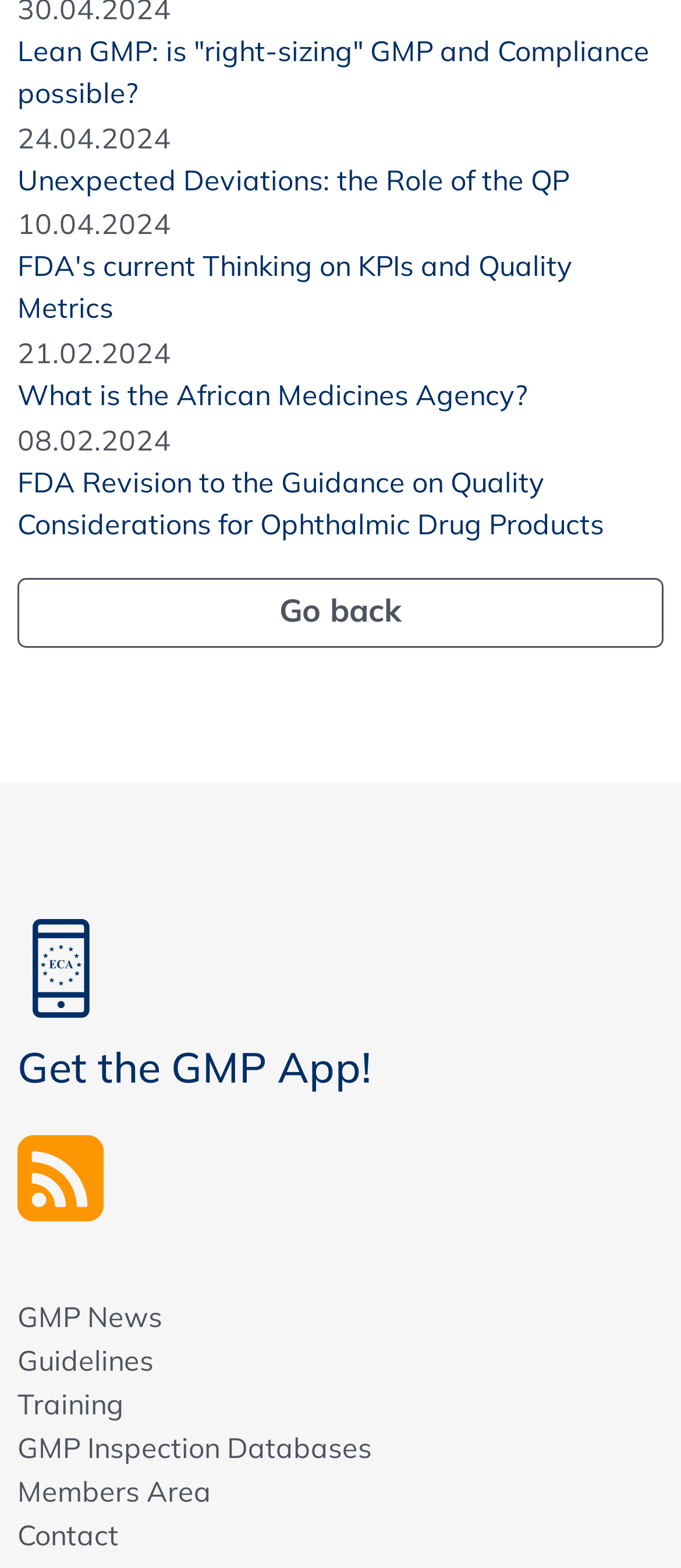Reply to the question with a brief word or phrase: How many links are there on this webpage?

11